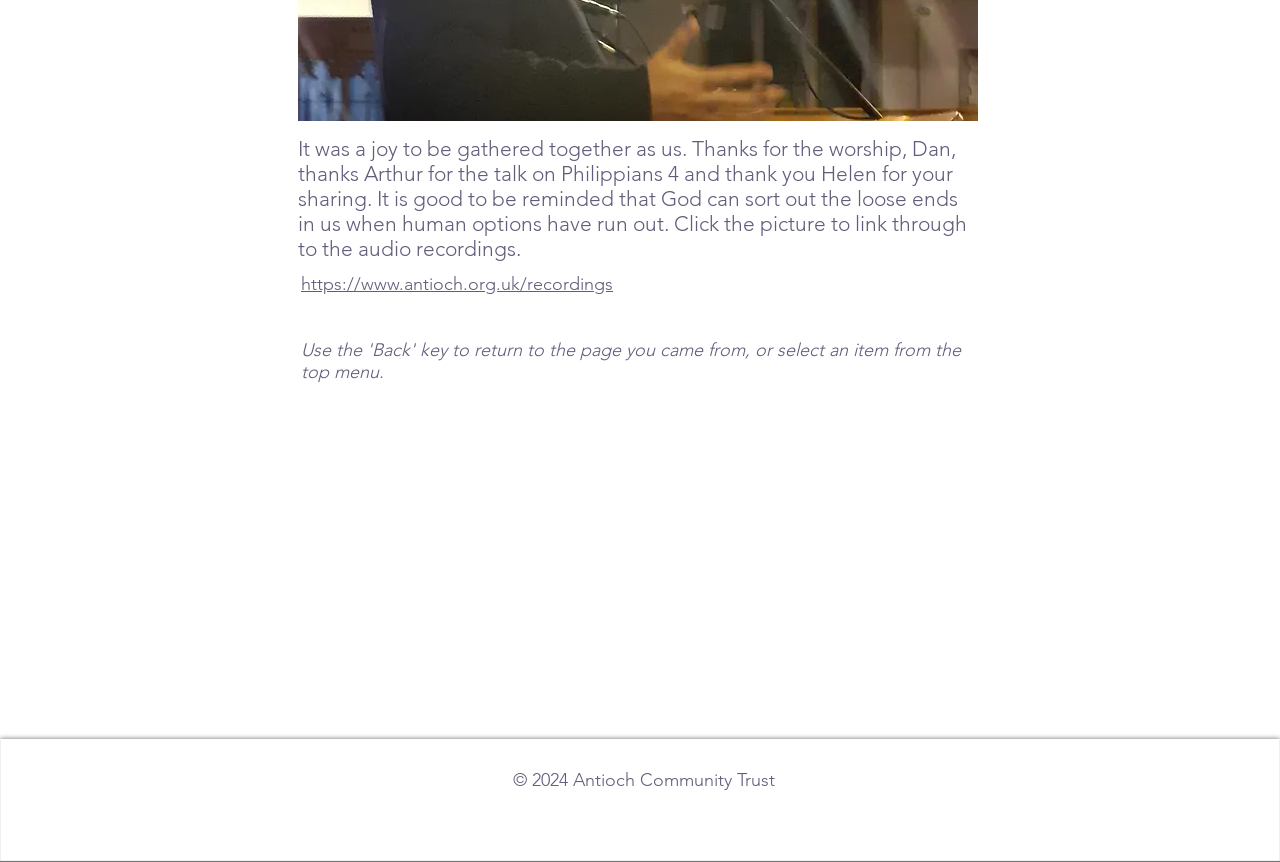Identify the bounding box coordinates for the UI element mentioned here: "https://www.antioch.org.uk/recordings". Provide the coordinates as four float values between 0 and 1, i.e., [left, top, right, bottom].

[0.235, 0.317, 0.479, 0.342]